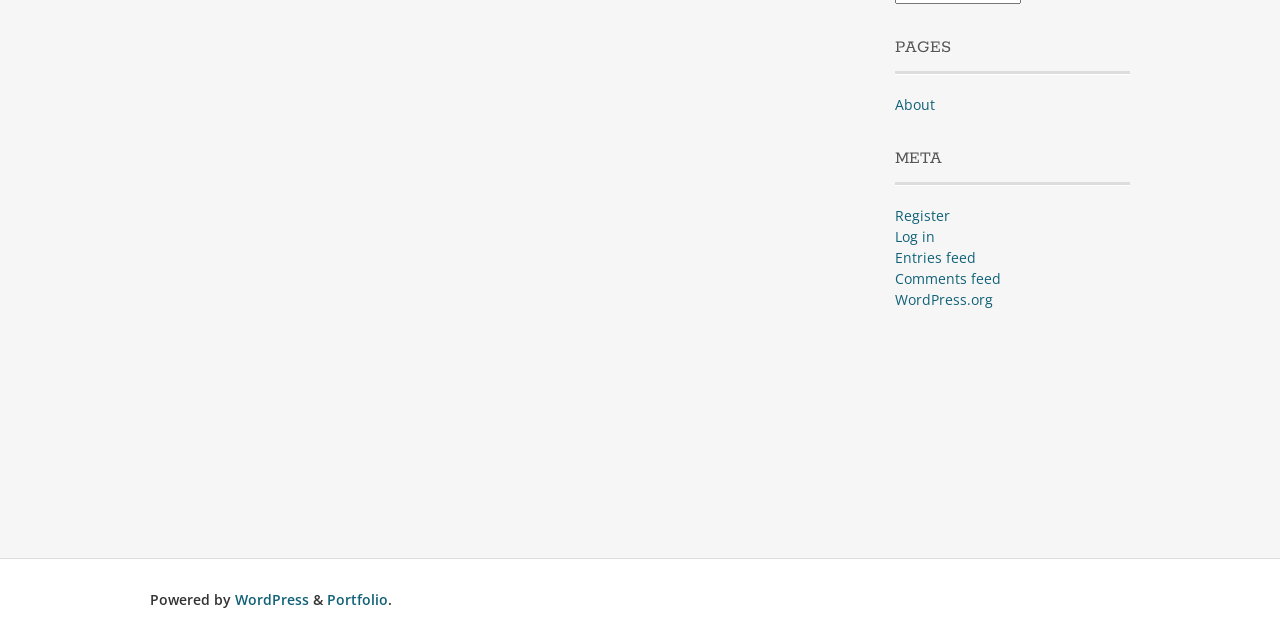Find the bounding box coordinates for the HTML element described as: "Entries feed". The coordinates should consist of four float values between 0 and 1, i.e., [left, top, right, bottom].

[0.699, 0.388, 0.762, 0.417]